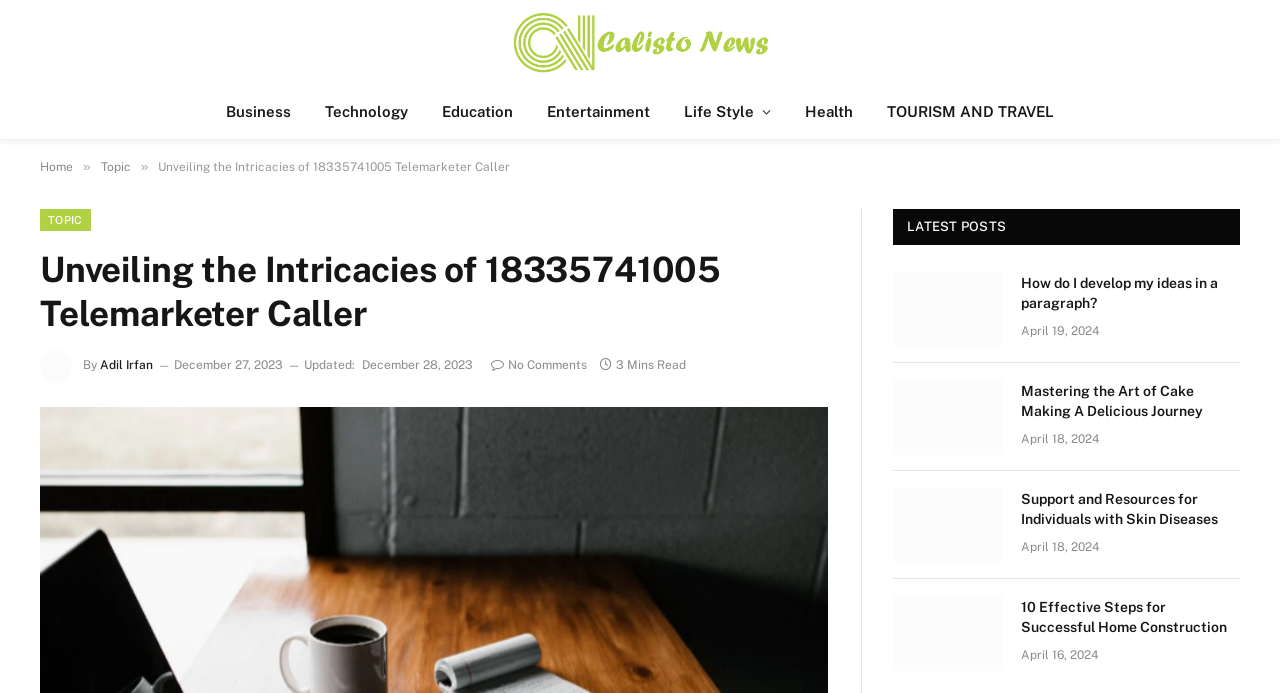Please locate the bounding box coordinates of the element that needs to be clicked to achieve the following instruction: "Read the article 'How do I develop my ideas in a paragraph?'". The coordinates should be four float numbers between 0 and 1, i.e., [left, top, right, bottom].

[0.698, 0.391, 0.784, 0.501]